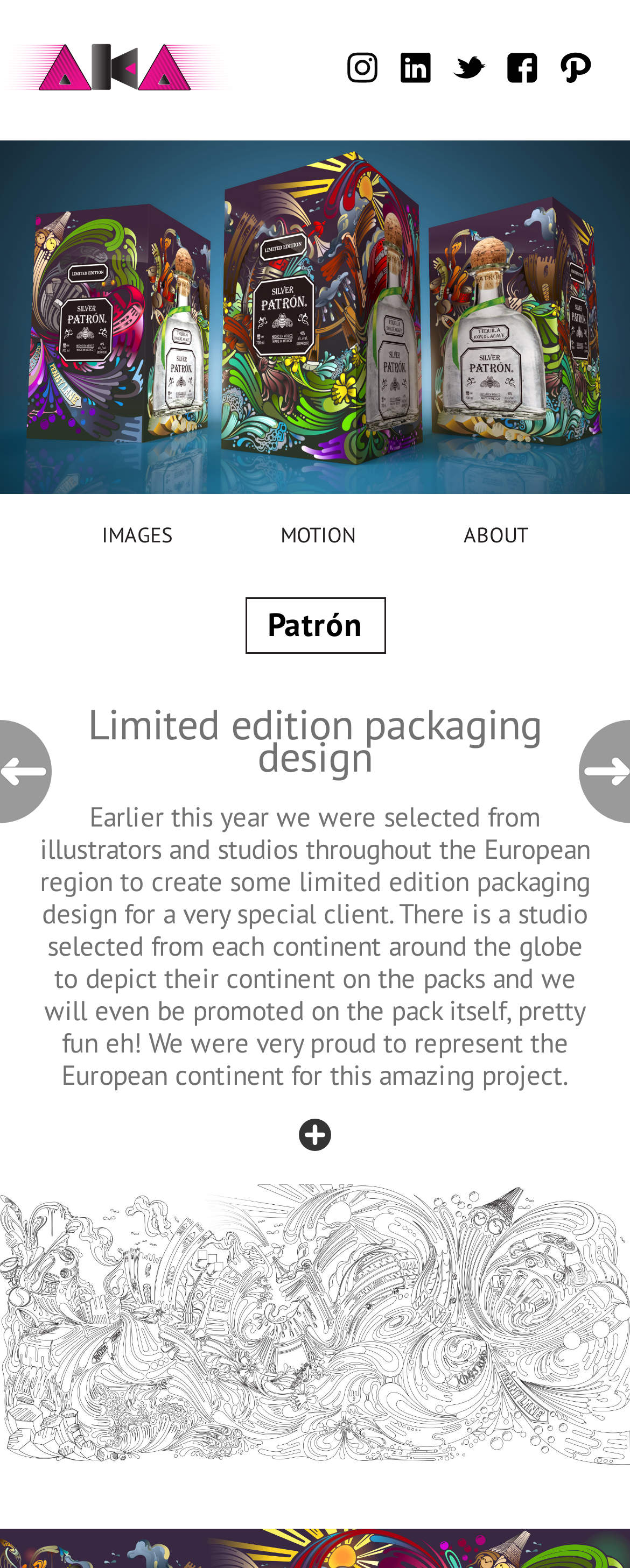What is the topic of the limited edition packaging design?
Based on the image, provide your answer in one word or phrase.

Tequila